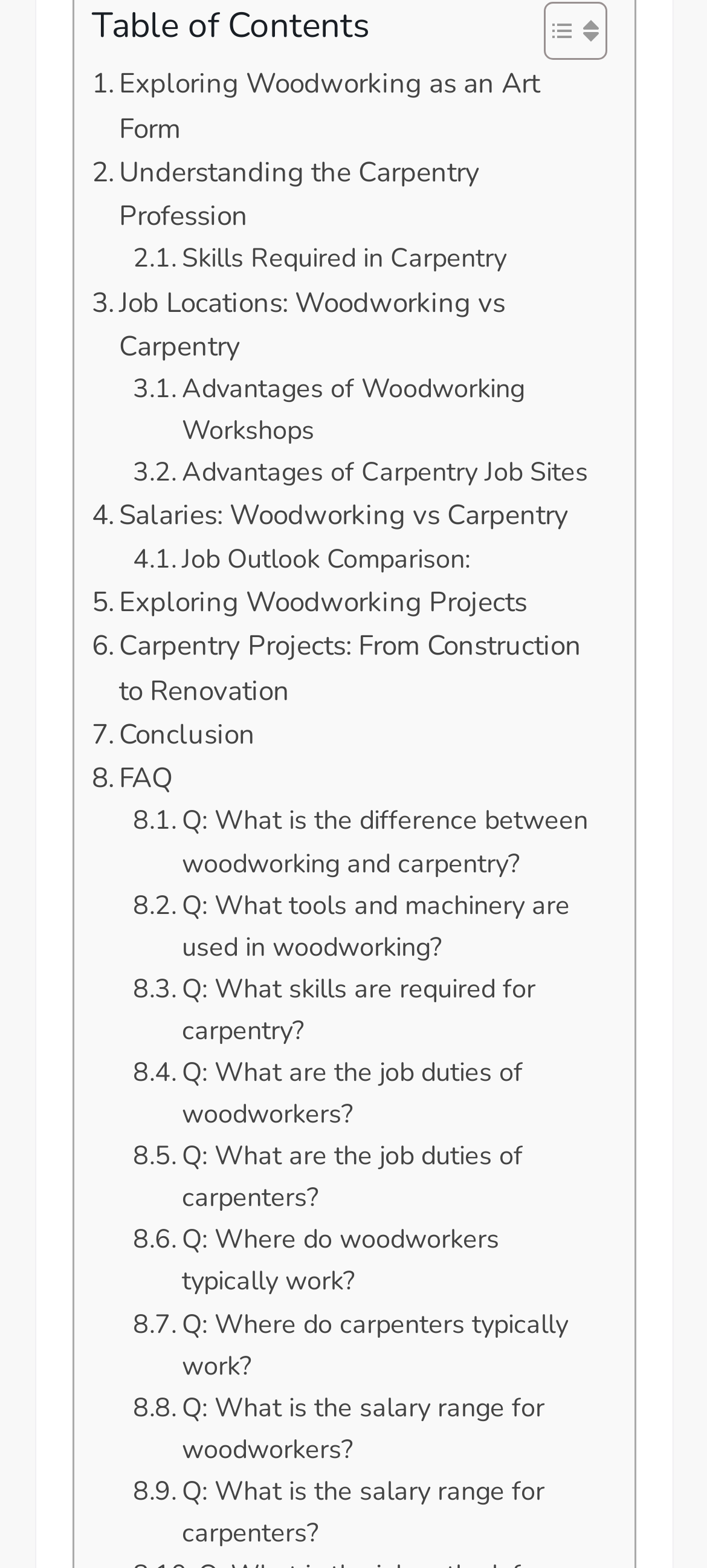What is the topic of the first link in the table of contents?
Examine the screenshot and reply with a single word or phrase.

Exploring Woodworking as an Art Form